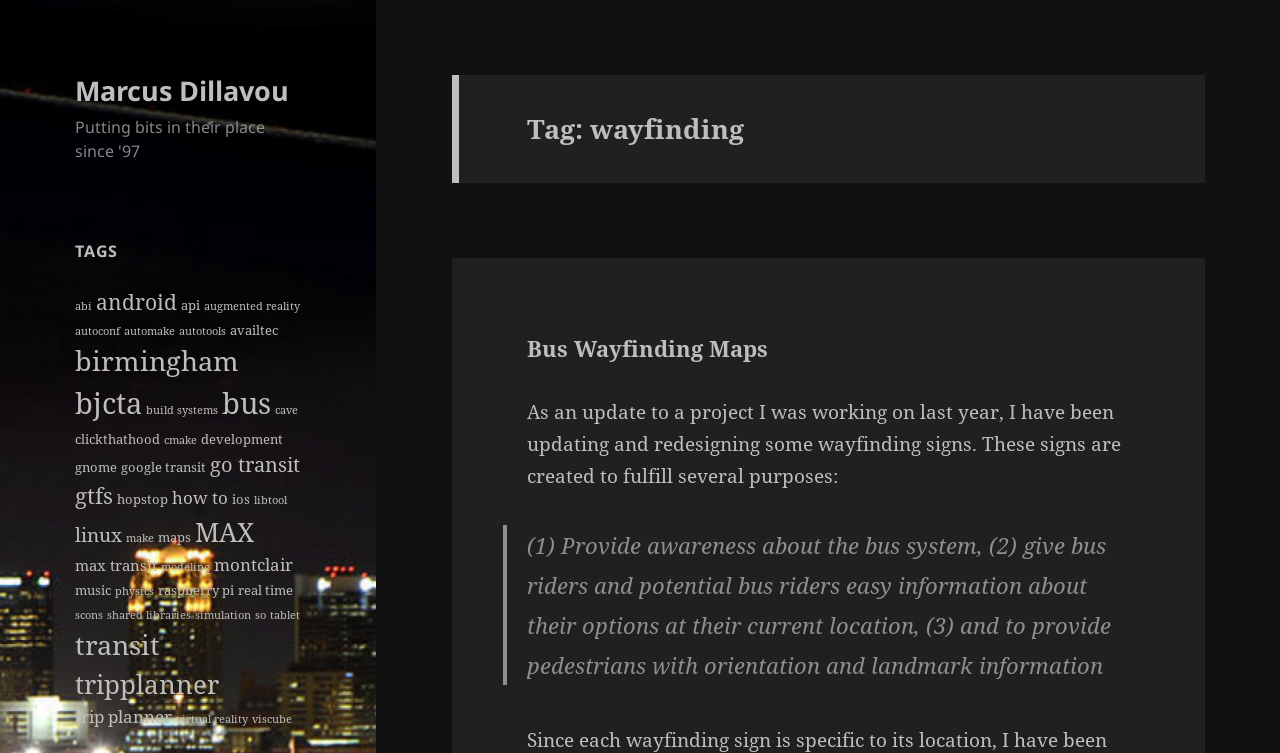Please pinpoint the bounding box coordinates for the region I should click to adhere to this instruction: "Search for something on TDPel Media".

None